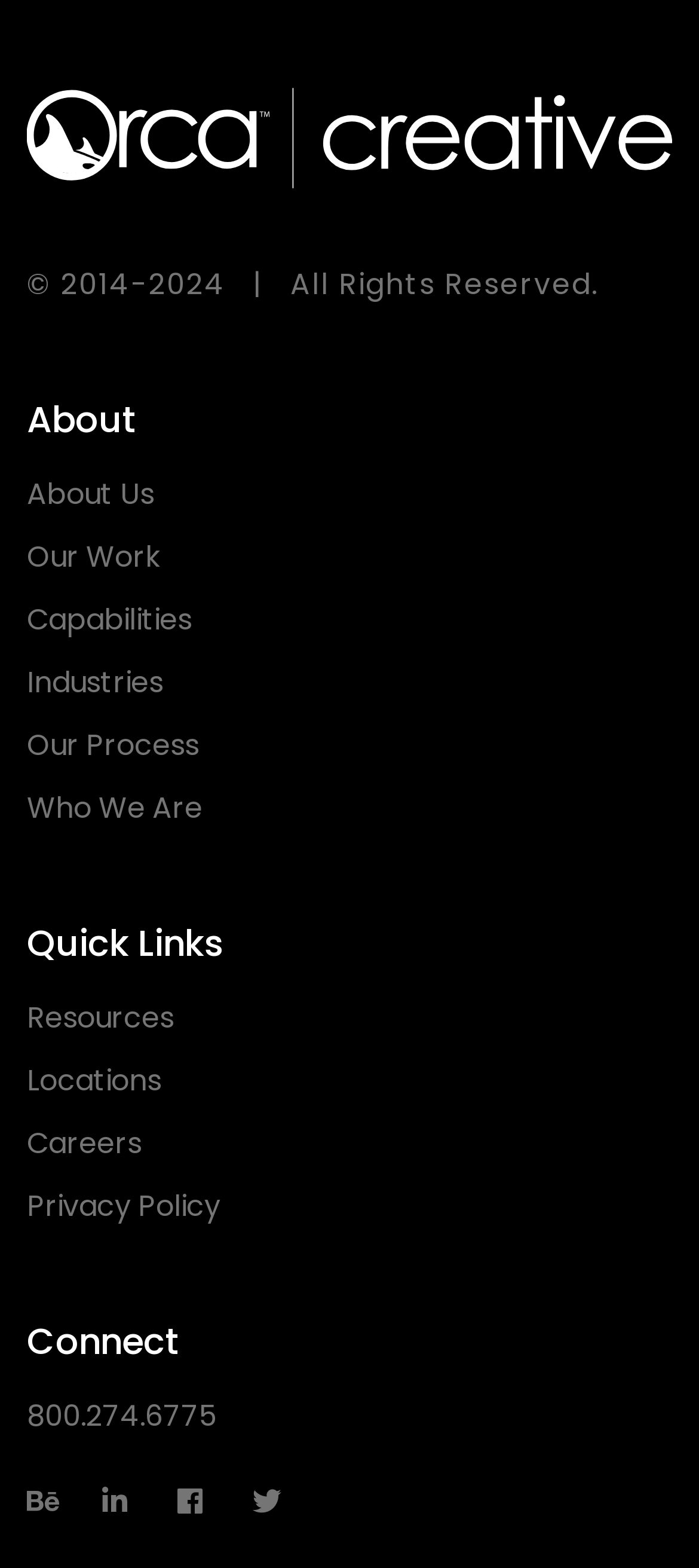What is the copyright year range of the agency?
Give a one-word or short-phrase answer derived from the screenshot.

2014-2024